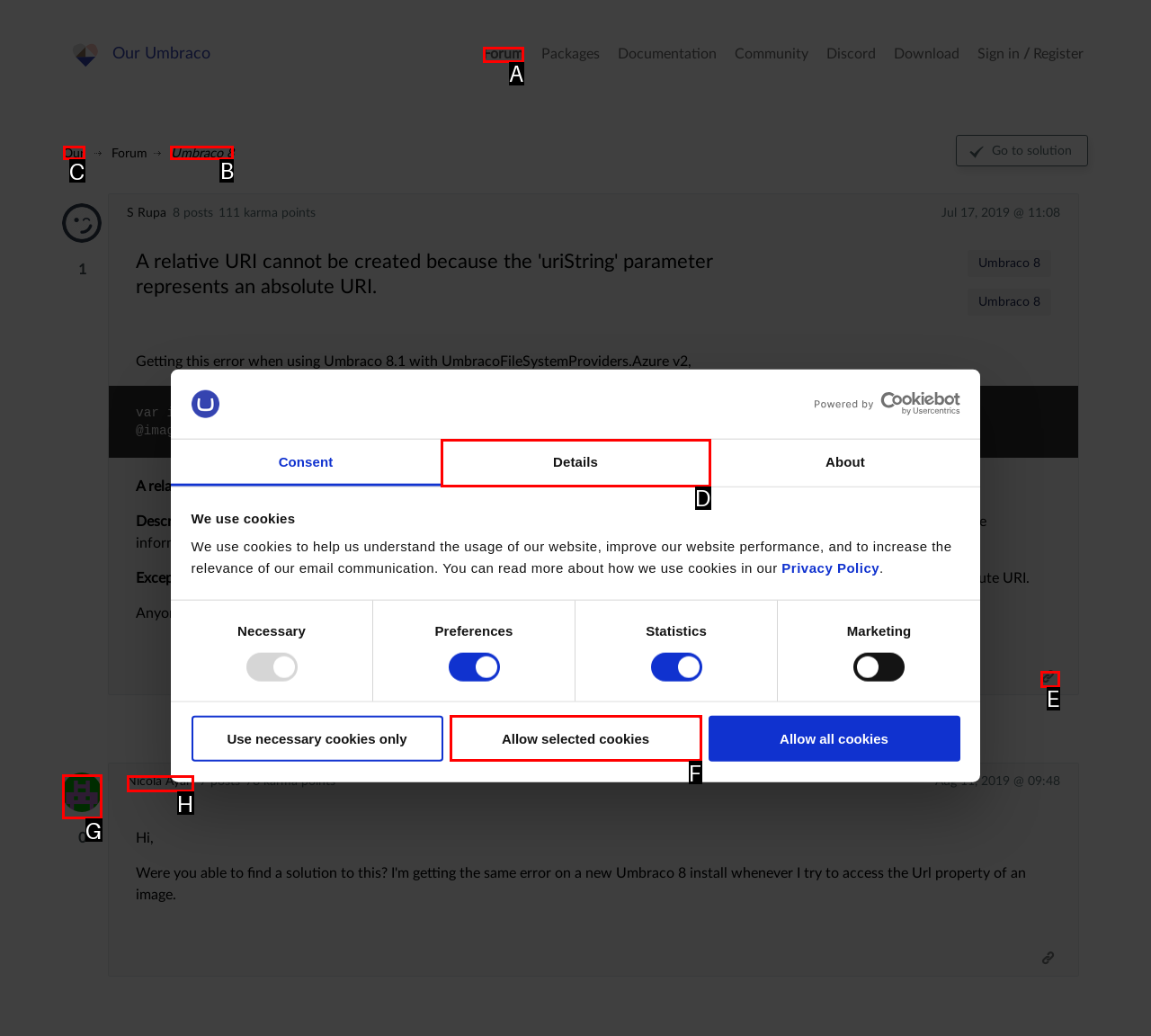Tell me which one HTML element I should click to complete the following instruction: Click the 'Umbraco 8' link
Answer with the option's letter from the given choices directly.

B